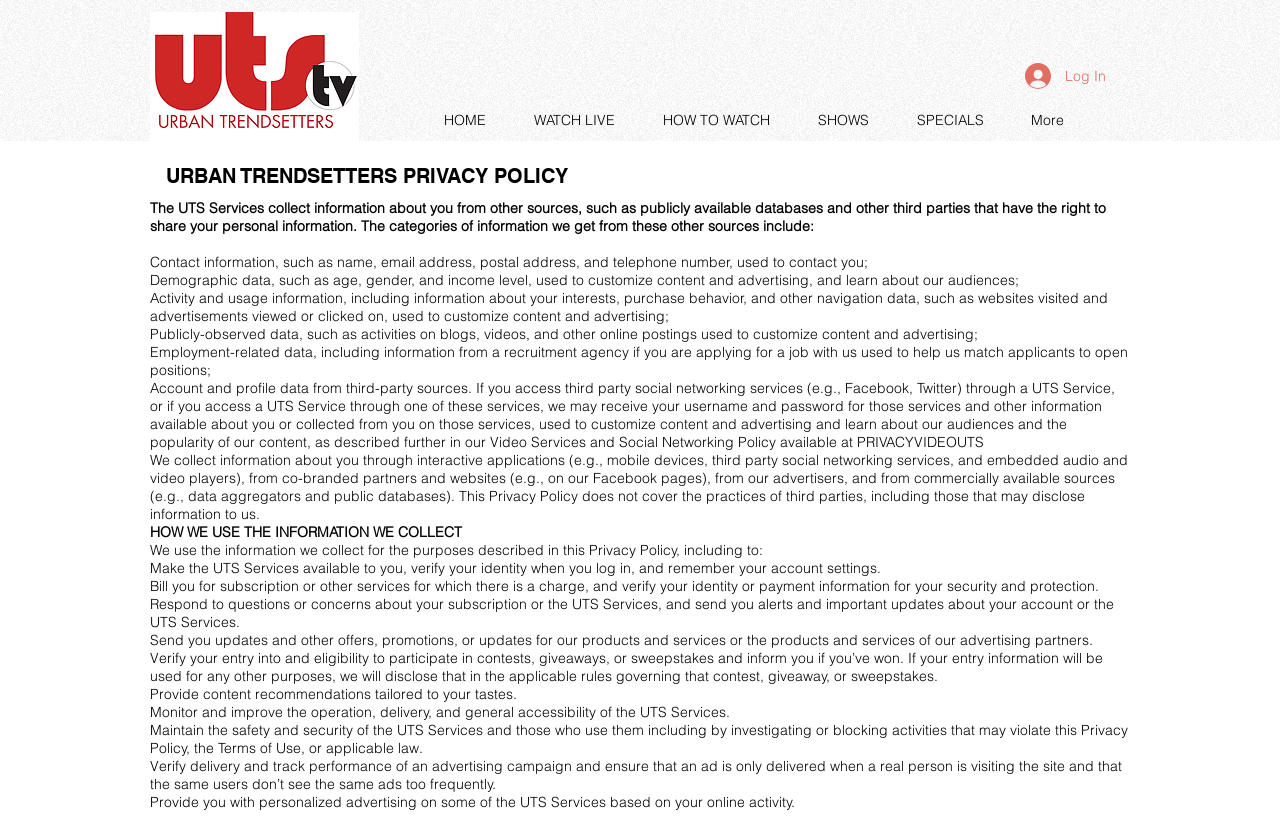What is the purpose of the 'Log In' button?
Could you answer the question in a detailed manner, providing as much information as possible?

The 'Log In' button is located at the top right corner of the webpage, and it is likely used to allow users to log in to their accounts on the website.